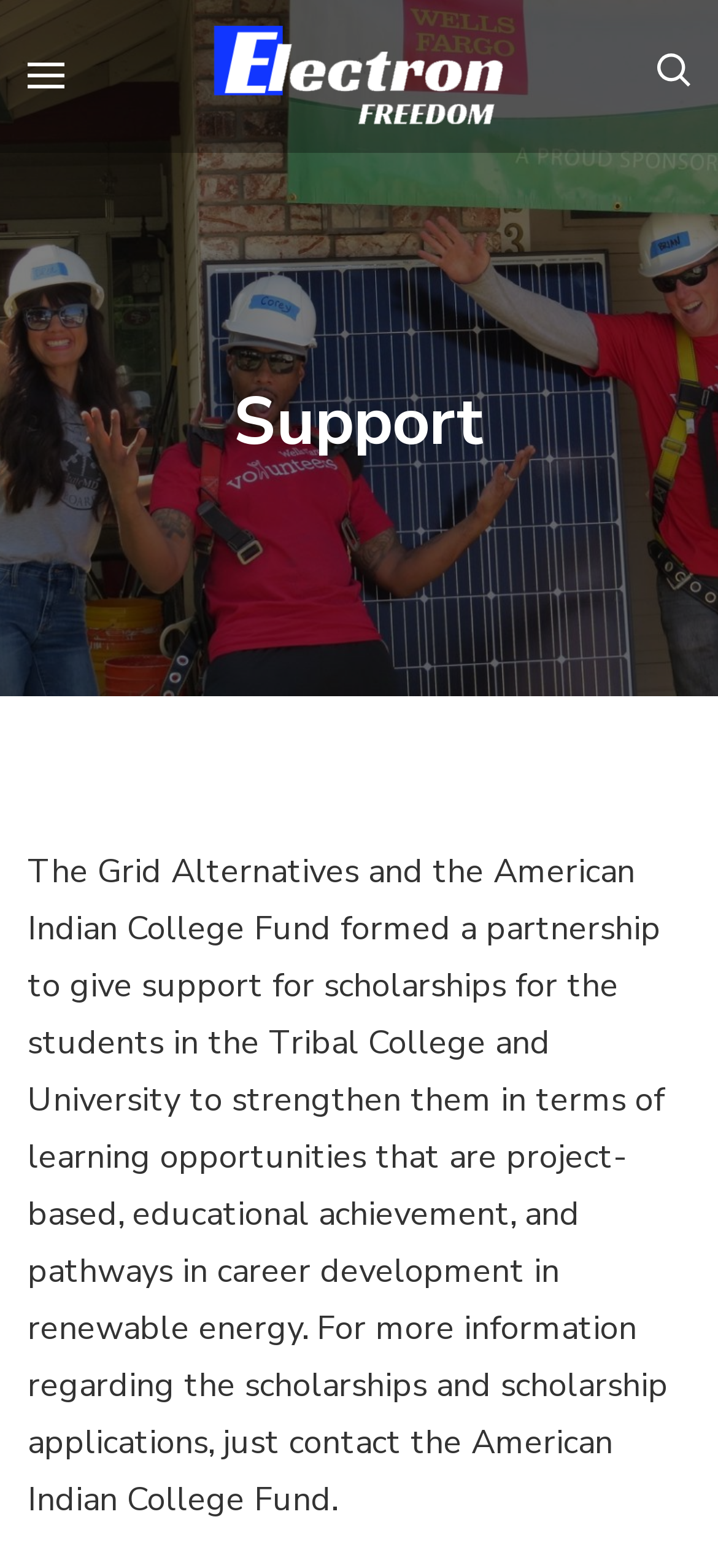Summarize the webpage with intricate details.

The webpage is about a partnership between Grid Alternatives and the American Indian College Fund to provide scholarships for students in Tribal Colleges and Universities. 

At the top left of the page, there is a button. Next to it, on the top, there is a link with the text "Electron Freedom" accompanied by an image with the same name. Another link with the same text "Electron Freedom" is located to the right of the image. 

On the top right, there is another button with an image inside it. 

Below these elements, there is a heading that reads "Support". Under the heading, there is a paragraph of text that explains the partnership and its goals, including providing project-based learning opportunities, educational achievement, and career development in renewable energy. The text also mentions that more information about the scholarships and applications can be obtained by contacting the American Indian College Fund.